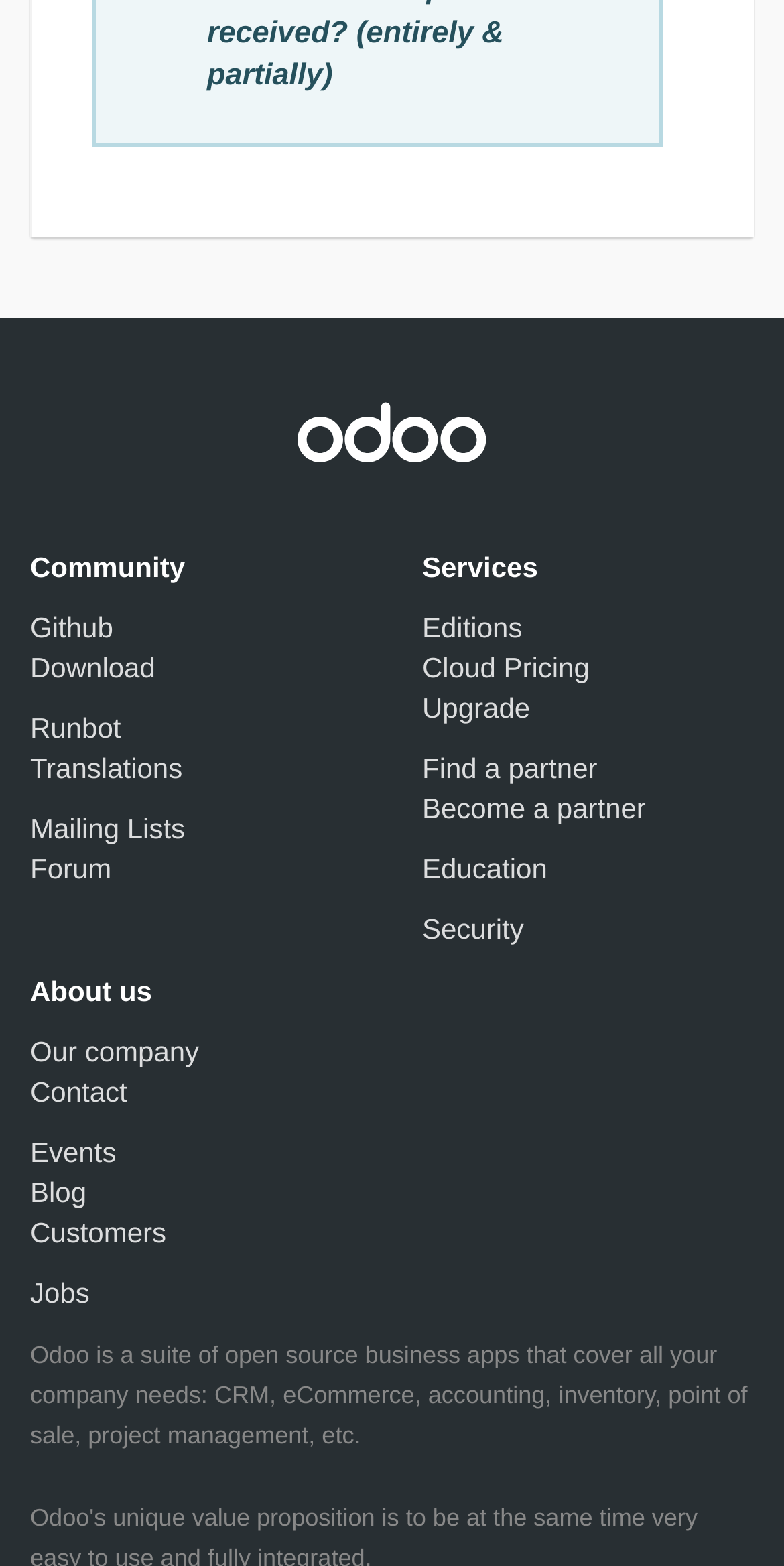Please provide the bounding box coordinates in the format (top-left x, top-left y, bottom-right x, bottom-right y). Remember, all values are floating point numbers between 0 and 1. What is the bounding box coordinate of the region described as: Become a partner

[0.538, 0.506, 0.824, 0.526]